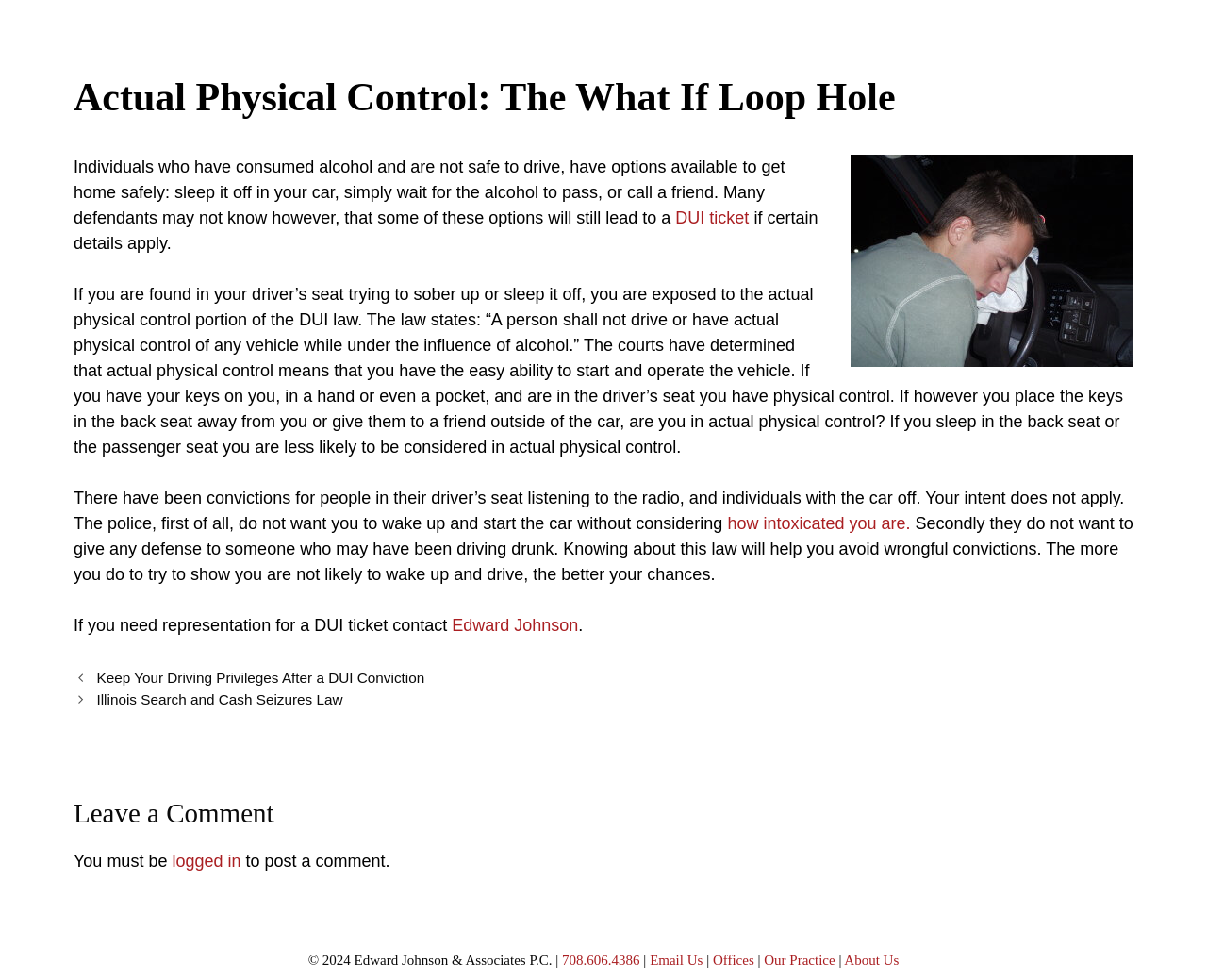Identify the bounding box for the element characterized by the following description: "708.606.4386".

[0.466, 0.972, 0.53, 0.987]